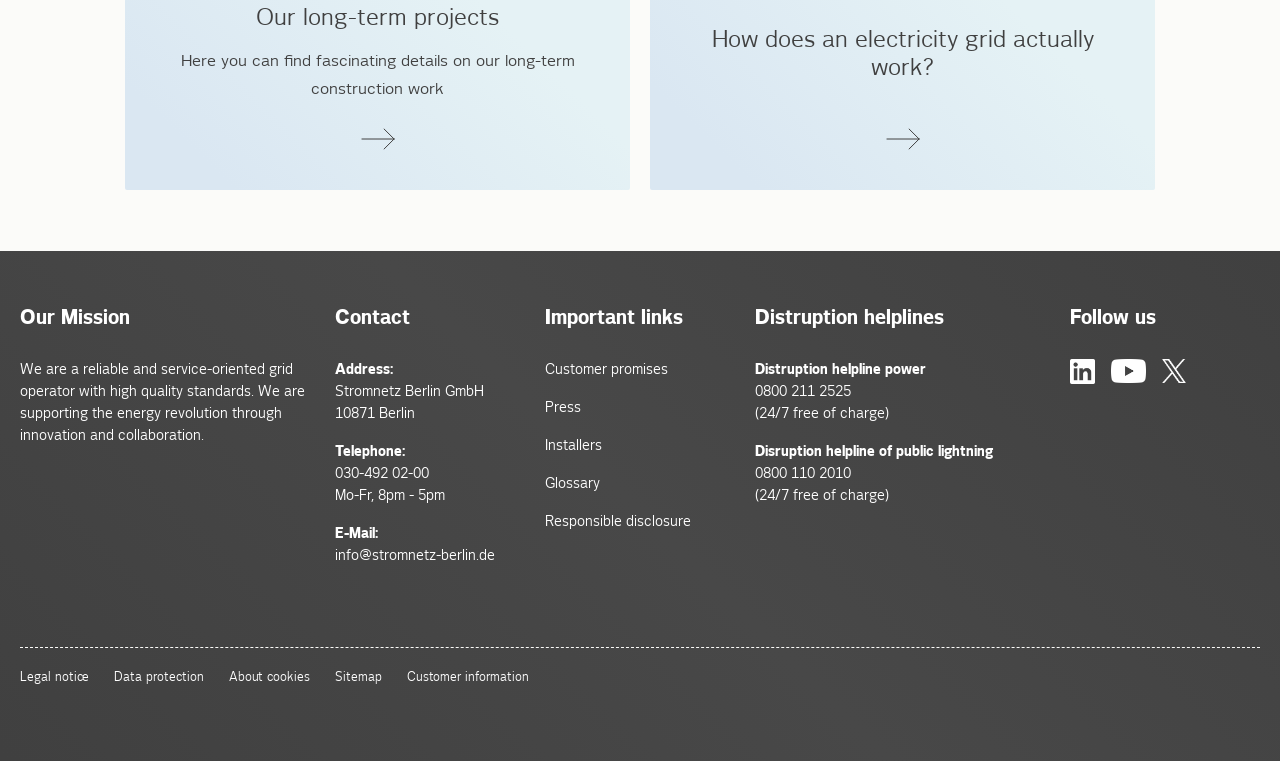Please identify the bounding box coordinates of the element's region that needs to be clicked to fulfill the following instruction: "View 'Our Mission'". The bounding box coordinates should consist of four float numbers between 0 and 1, i.e., [left, top, right, bottom].

[0.016, 0.401, 0.246, 0.471]